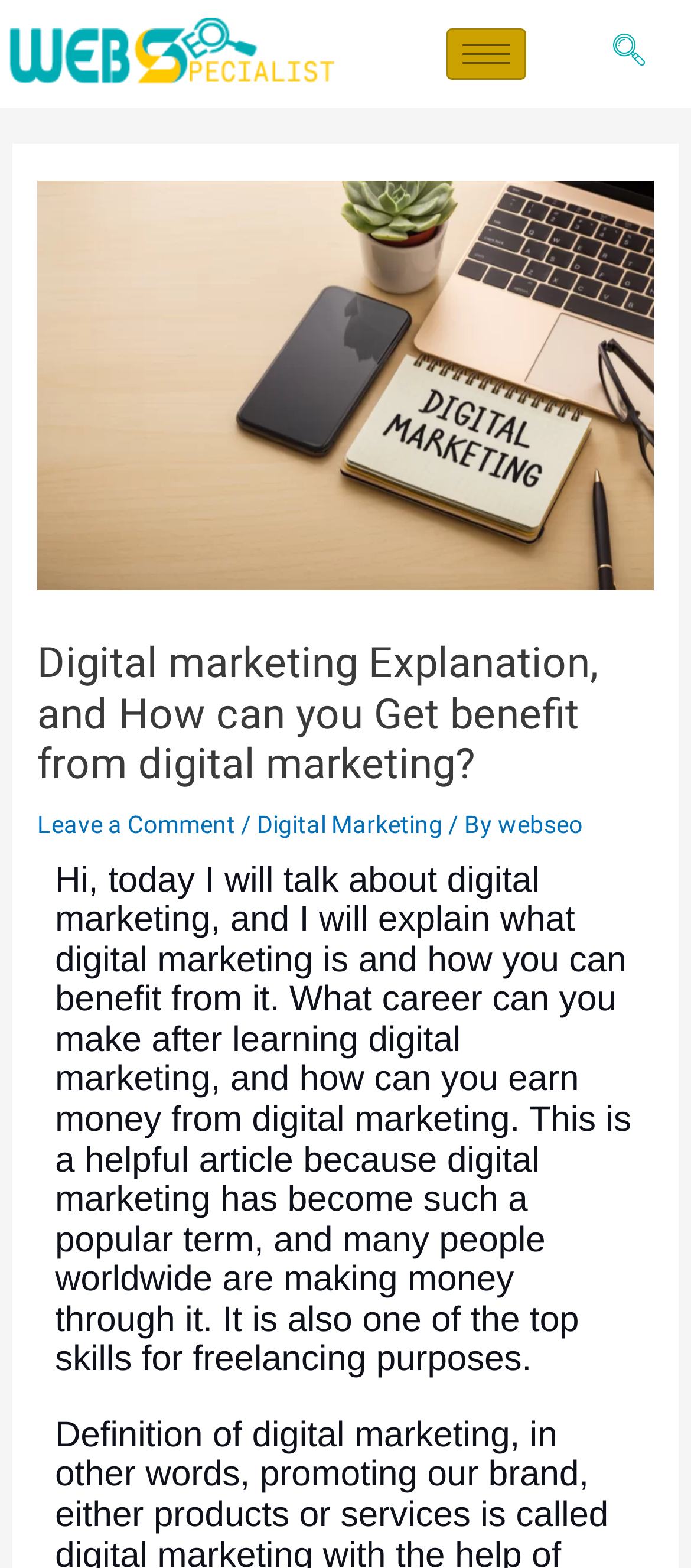What is the tone of the article?
Analyze the screenshot and provide a detailed answer to the question.

The tone of the article is informative, as the author aims to educate the reader about digital marketing, its benefits, and its career prospects, using a neutral and objective tone.